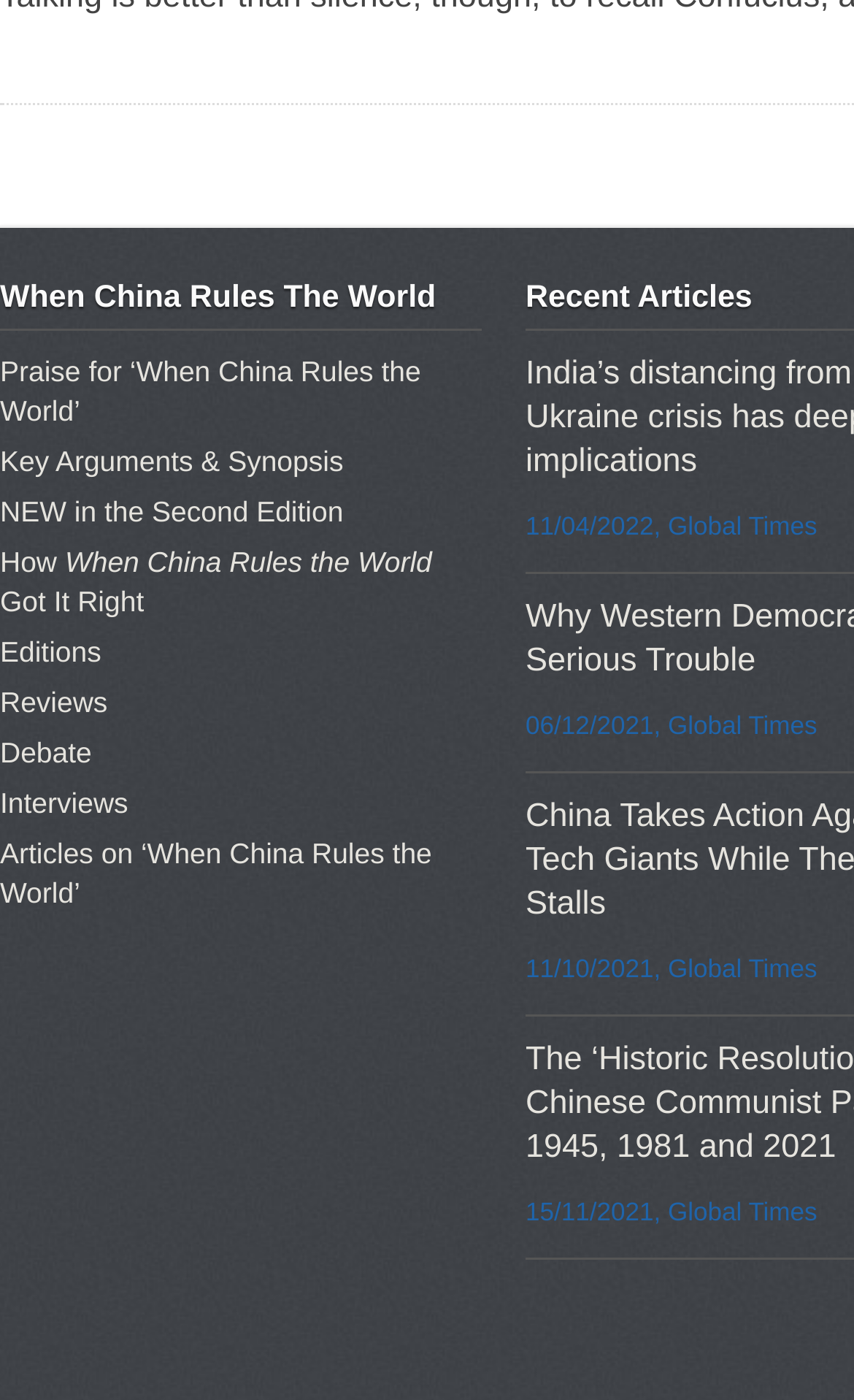What is the last type of content mentioned?
Observe the image and answer the question with a one-word or short phrase response.

Articles